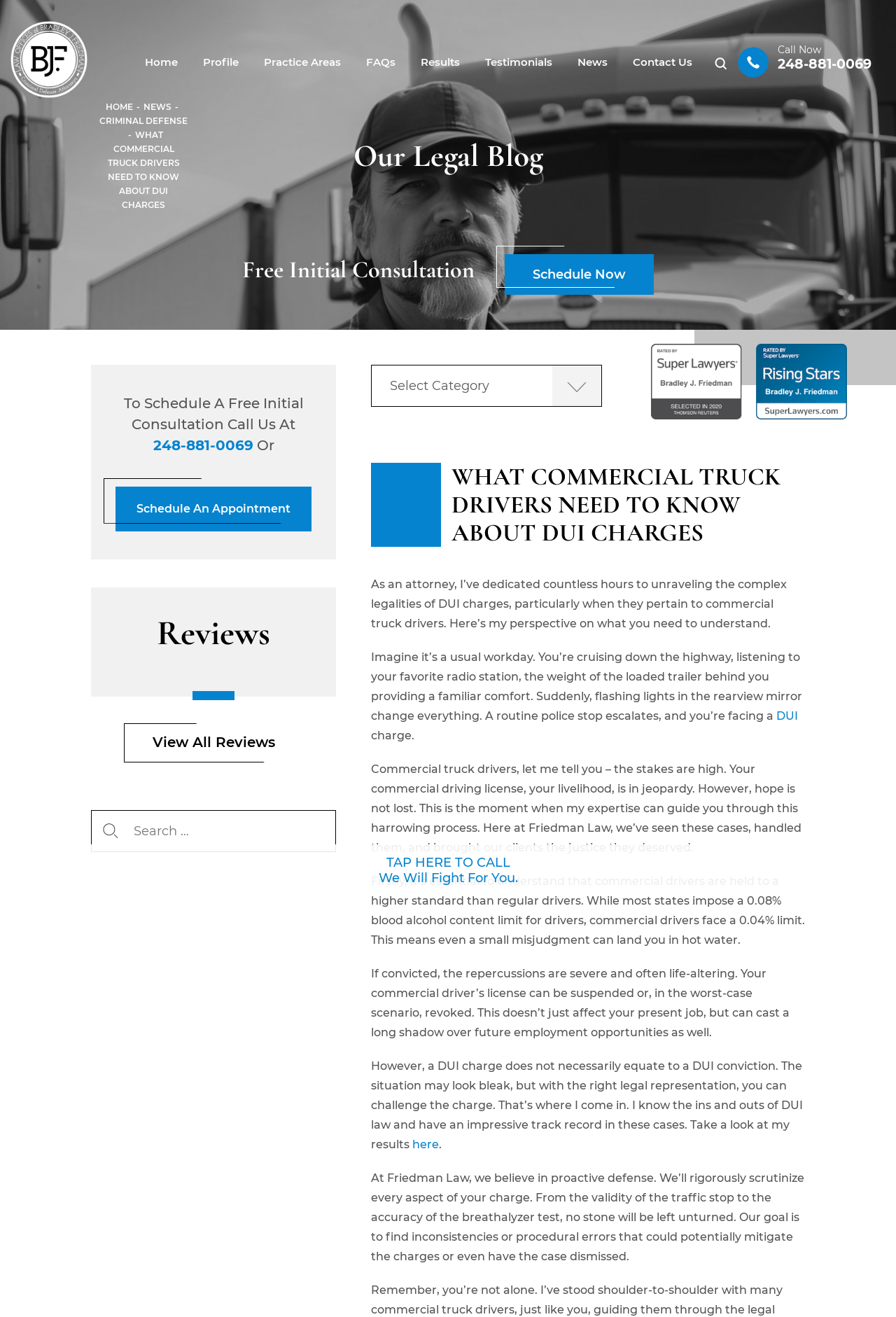Bounding box coordinates should be provided in the format (top-left x, top-left y, bottom-right x, bottom-right y) with all values between 0 and 1. Identify the bounding box for this UI element: parent_node: Search for: value="Search"

[0.813, 0.062, 0.871, 0.089]